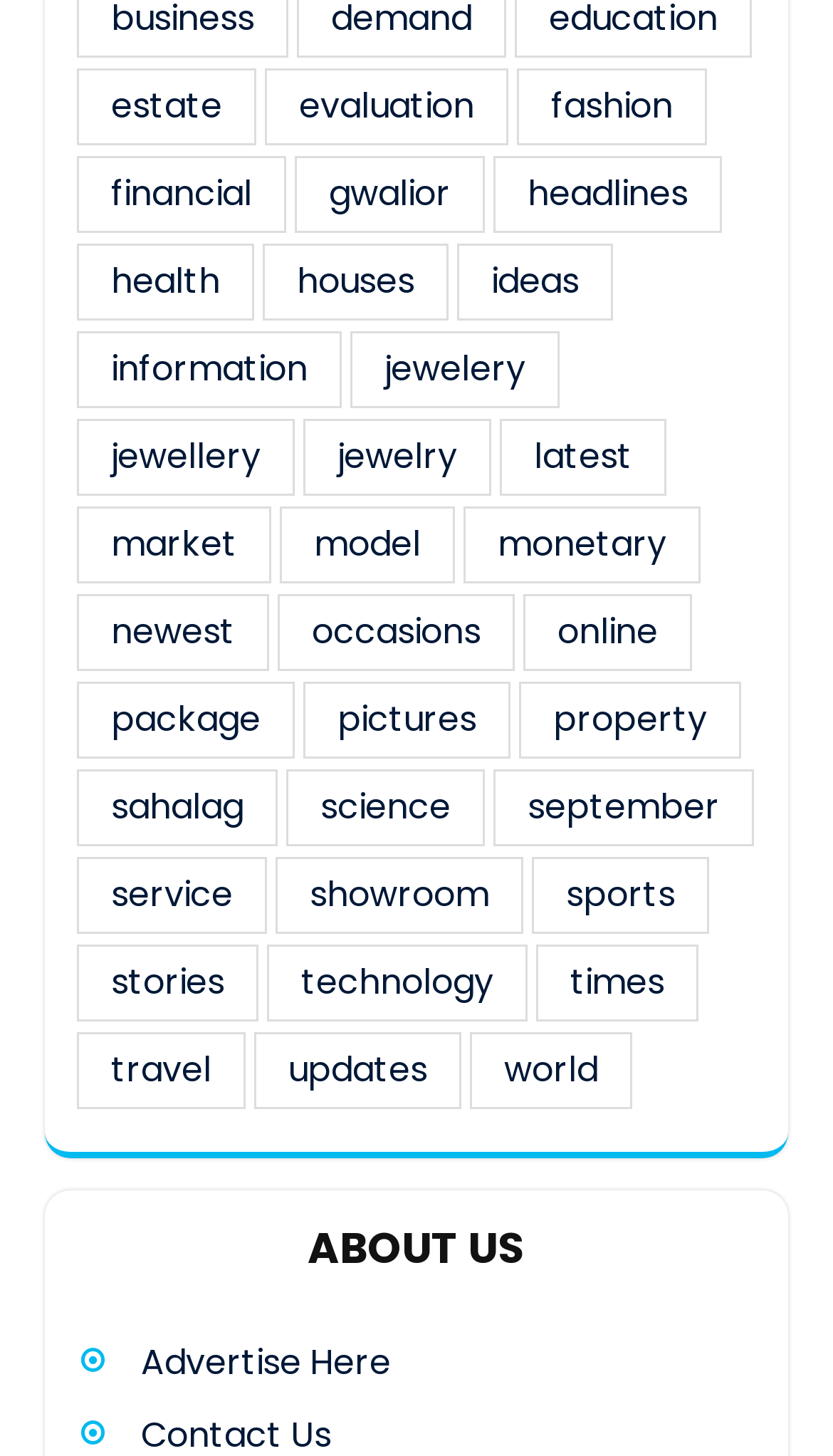What is the category with the most items?
Please provide a comprehensive answer based on the contents of the image.

I compared the number of items in each category by looking at the text in parentheses next to each link, and found that the 'latest' category has the most items with 14 items.